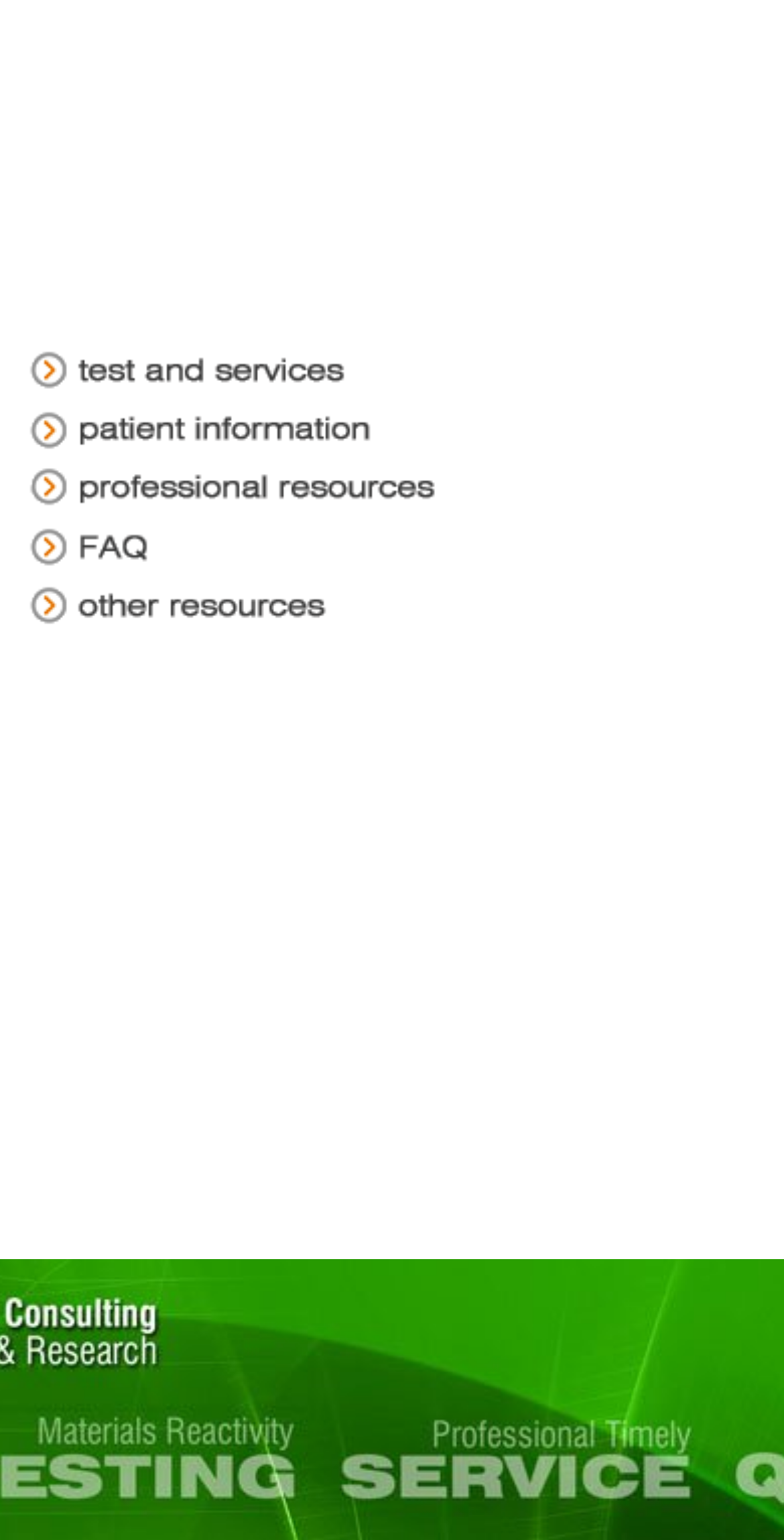Elaborate on the webpage's design and content in a detailed caption.

The webpage is titled "Welcome to Clifford Consulting & Research Online". At the top-left corner, there are five menu links, each accompanied by an image, arranged vertically in a column. The menu links are labeled as "menu 1" to "menu 5" from top to bottom. Each menu link and its corresponding image are positioned closely together, with the image slightly above the link. The menu links and images take up a significant portion of the left side of the webpage, spanning from about a quarter to nearly half of the way down the page.